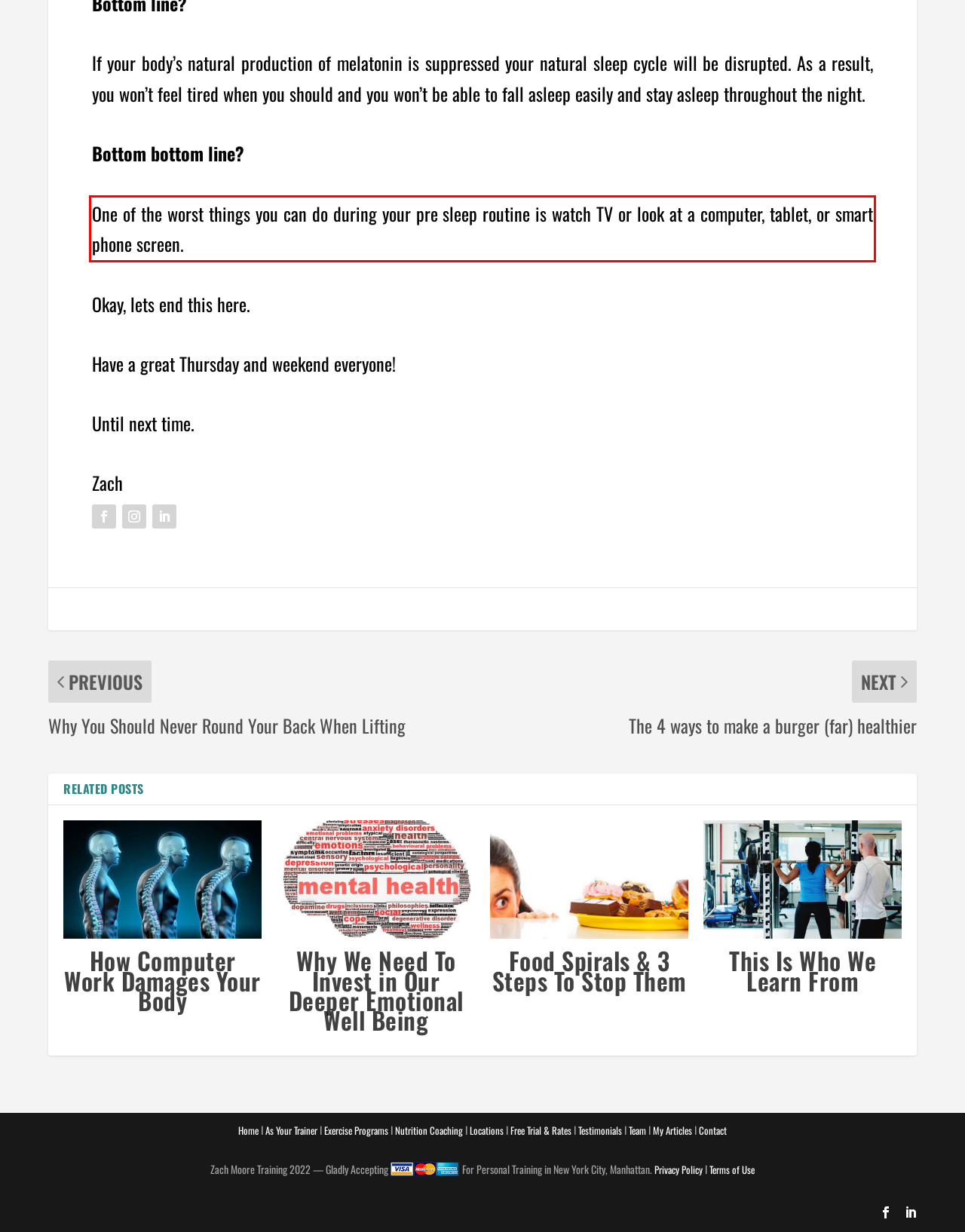Analyze the screenshot of the webpage and extract the text from the UI element that is inside the red bounding box.

One of the worst things you can do during your pre sleep routine is watch TV or look at a computer, tablet, or smart phone screen.